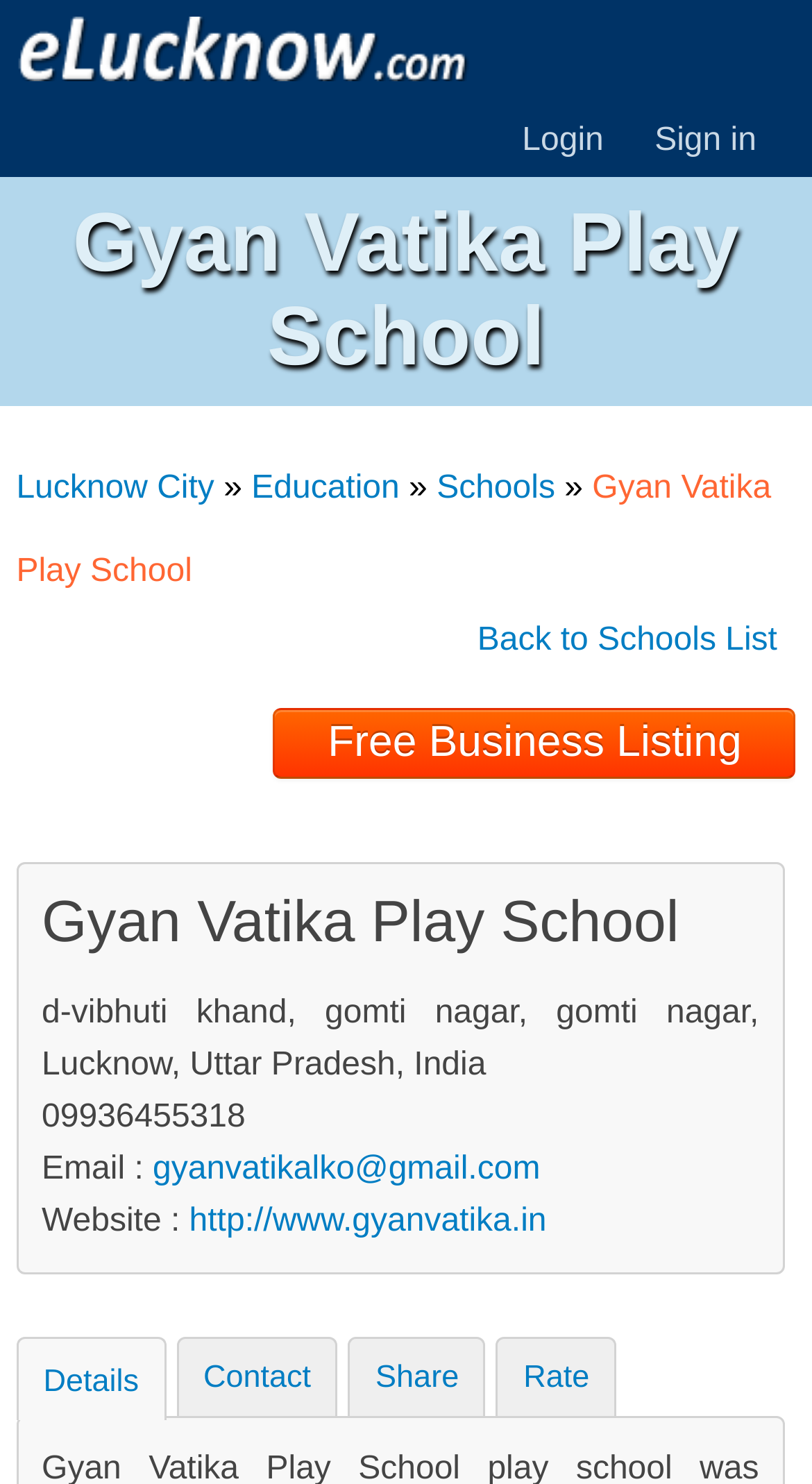Use the details in the image to answer the question thoroughly: 
What is the contact number of the play school?

The contact number of the play school can be found in the static text element with bounding box coordinates [0.051, 0.741, 0.302, 0.765].